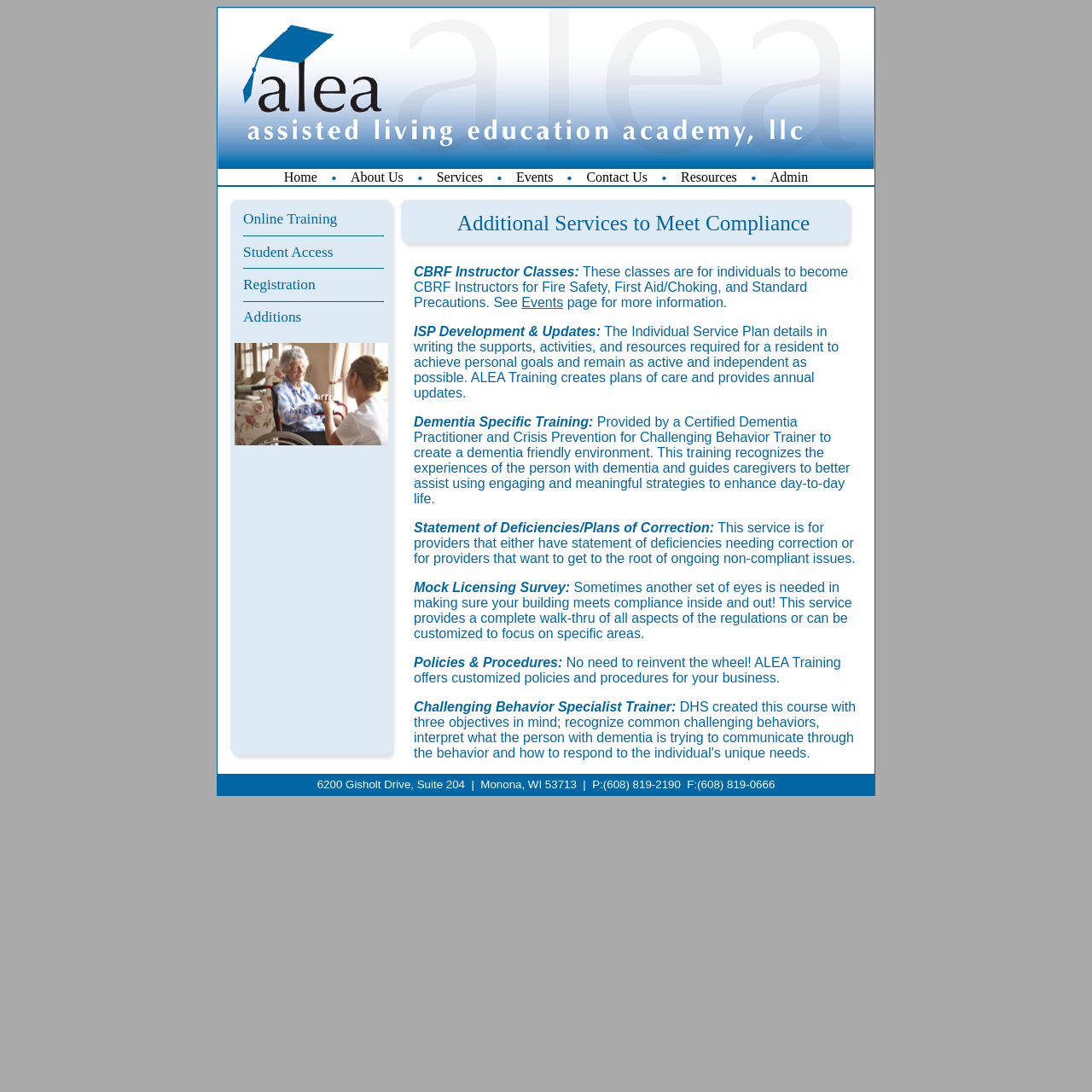Observe the image framed by the red bounding box and present a detailed answer to the following question, relying on the visual data provided: What is the ultimate goal of ALEA's training and services?

According to the caption, ALEA aims to enhance the quality of life for residents in assisted living facilities through comprehensive training for caregivers and service providers, implying that this is the ultimate goal of their training and services.